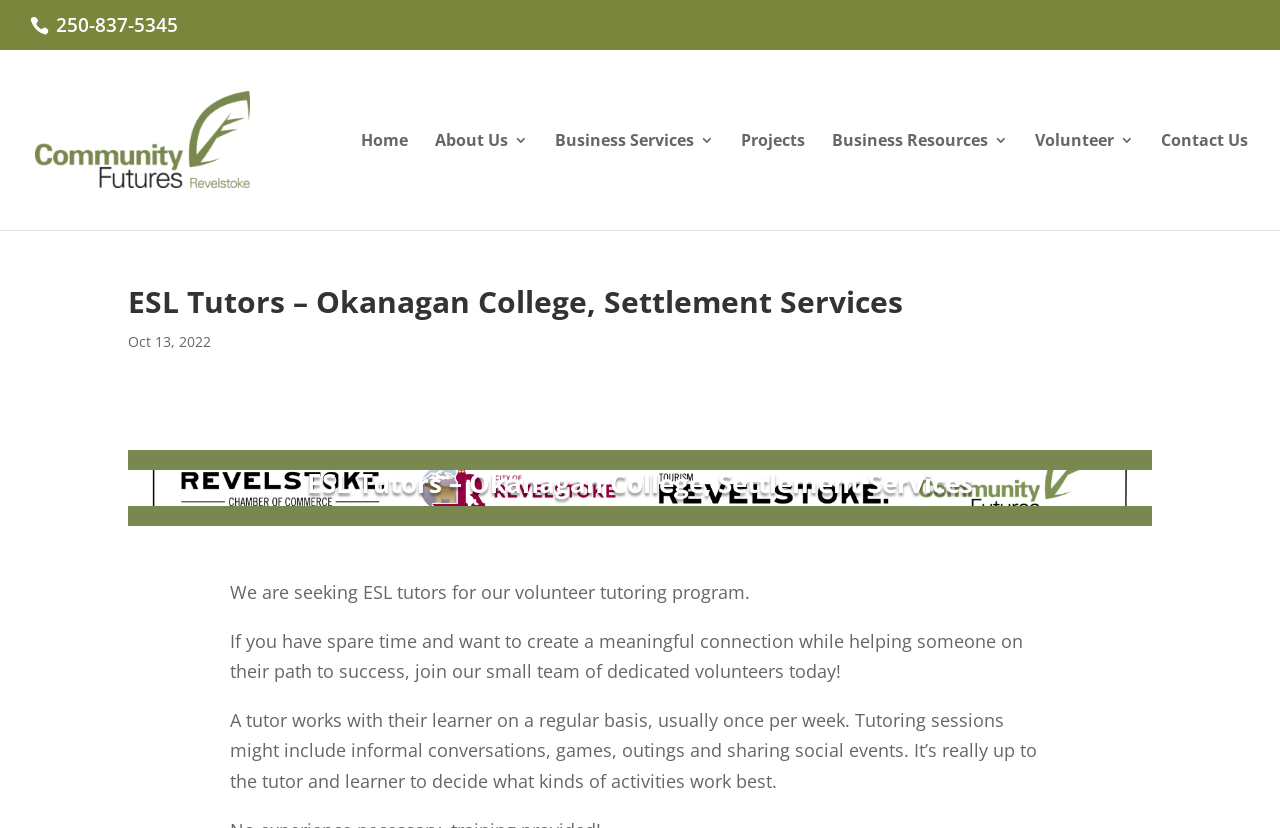Show the bounding box coordinates of the element that should be clicked to complete the task: "Check the recent article 'How can I use a chatbot to learn a new language?'".

None